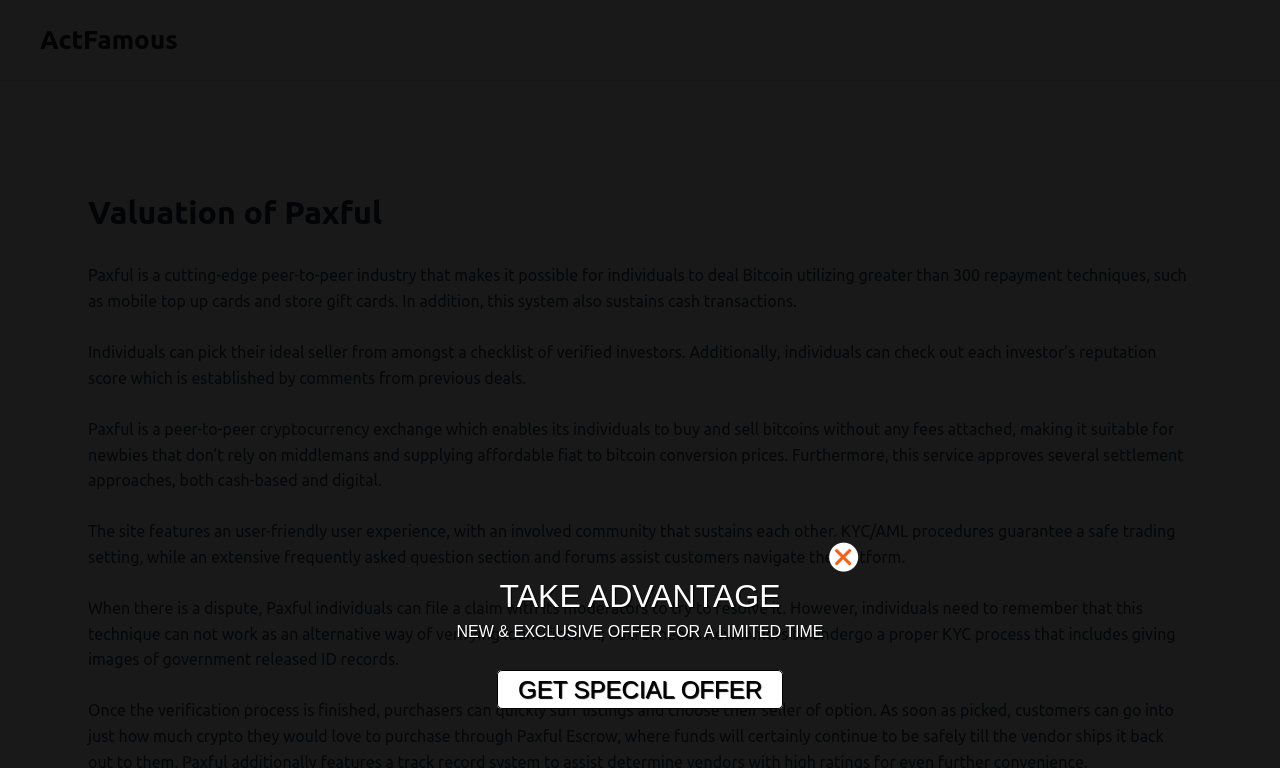What is the benefit of using Paxful for newbies?
Please answer the question with as much detail and depth as you can.

The webpage states that Paxful is suitable for newbies that don’t rely on middlemans and supplying affordable fiat to bitcoin conversion prices, which implies that new users can benefit from the platform's fee-free structure.